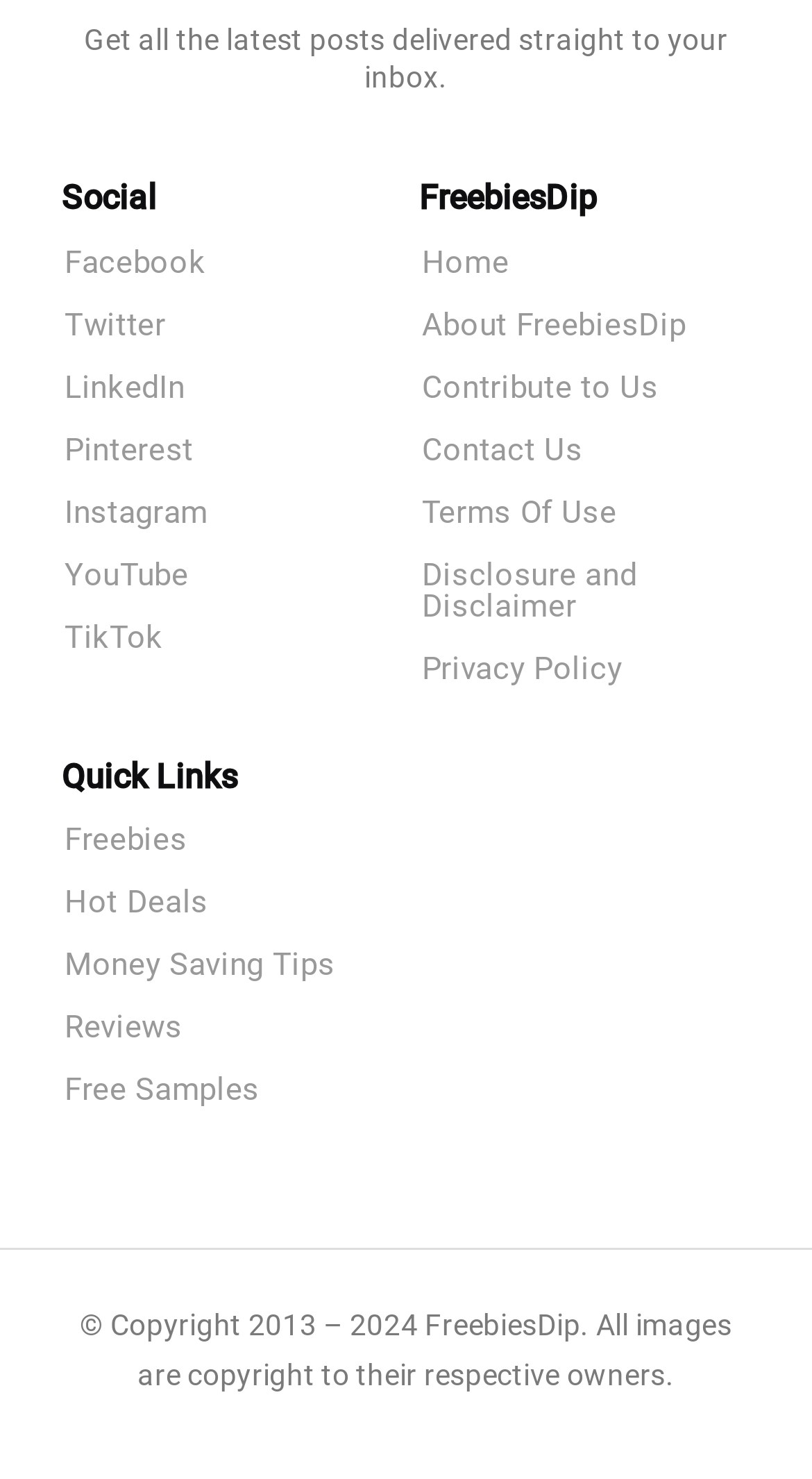Please answer the following question using a single word or phrase: 
What is the purpose of the website?

To provide freebies and deals